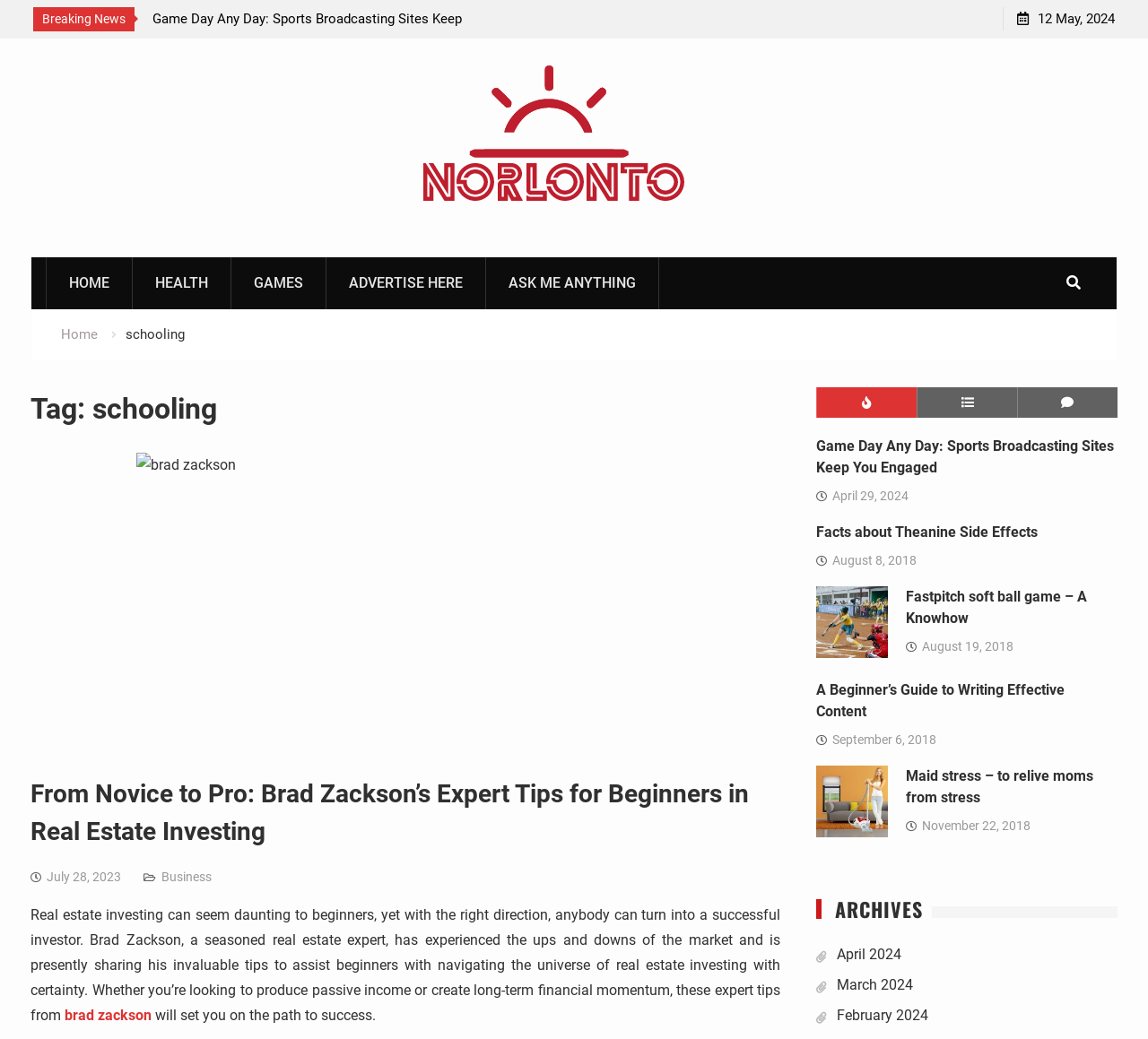Find the bounding box coordinates of the element to click in order to complete the given instruction: "Click on 'HOME'."

[0.04, 0.248, 0.116, 0.298]